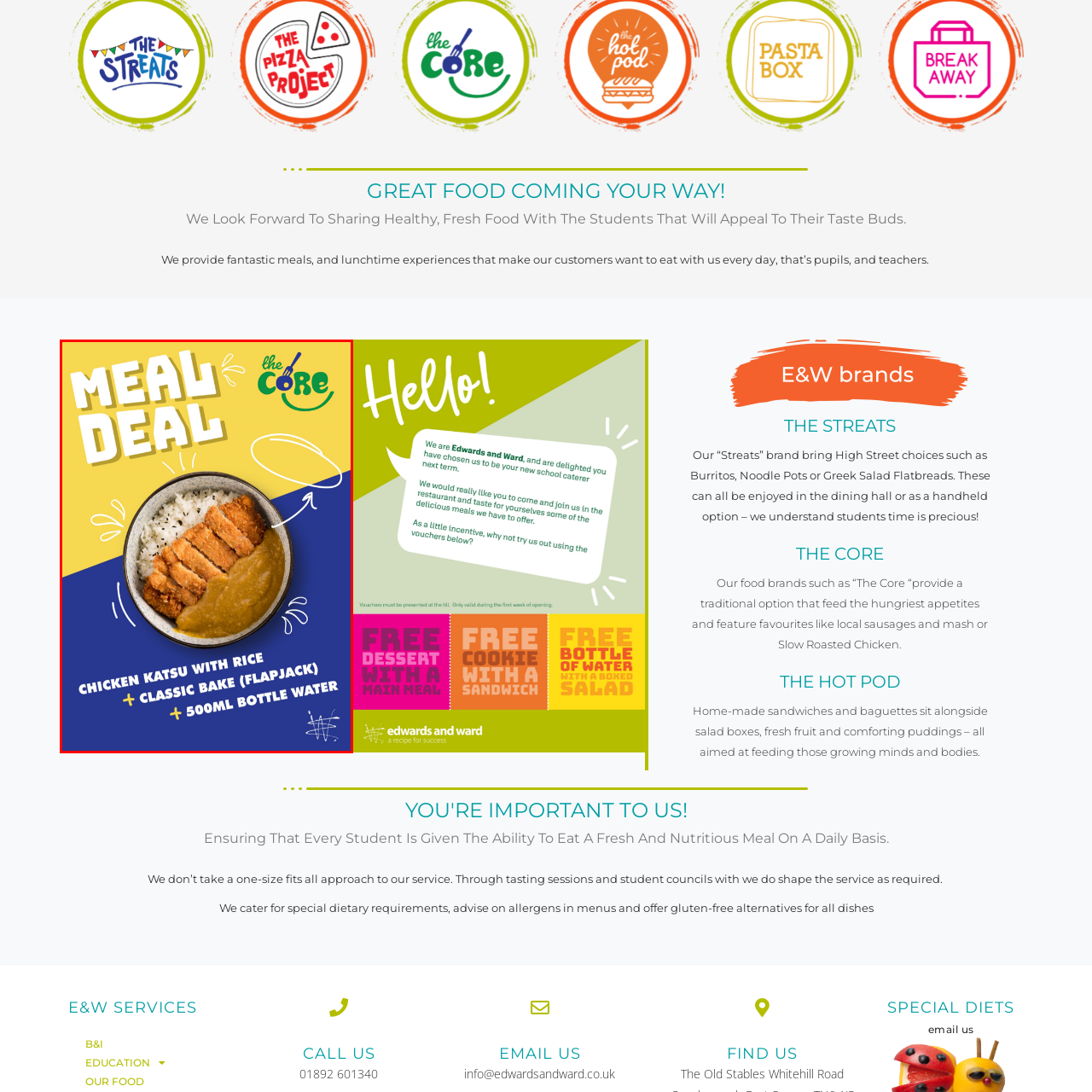What is the size of the water bottle?
Inspect the image enclosed by the red bounding box and provide a detailed and comprehensive answer to the question.

The caption explicitly states that the meal deal comes with a 500ml bottle of water, which is visible in the image.